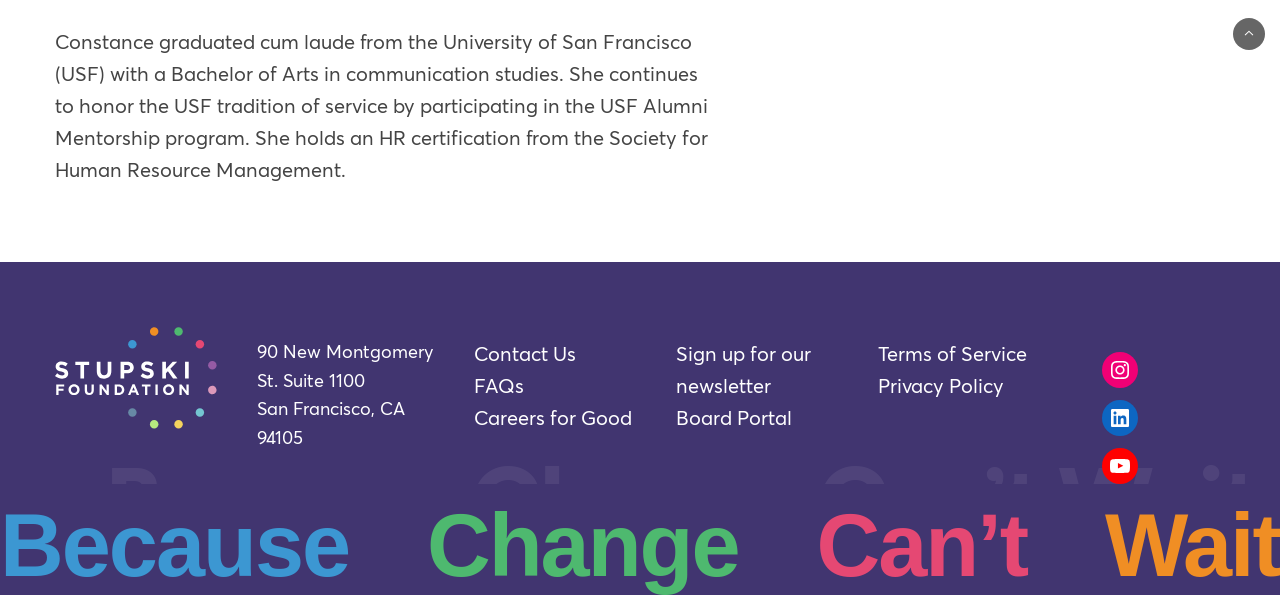Determine the bounding box coordinates of the element's region needed to click to follow the instruction: "Click the 'Back to top' link". Provide these coordinates as four float numbers between 0 and 1, formatted as [left, top, right, bottom].

None